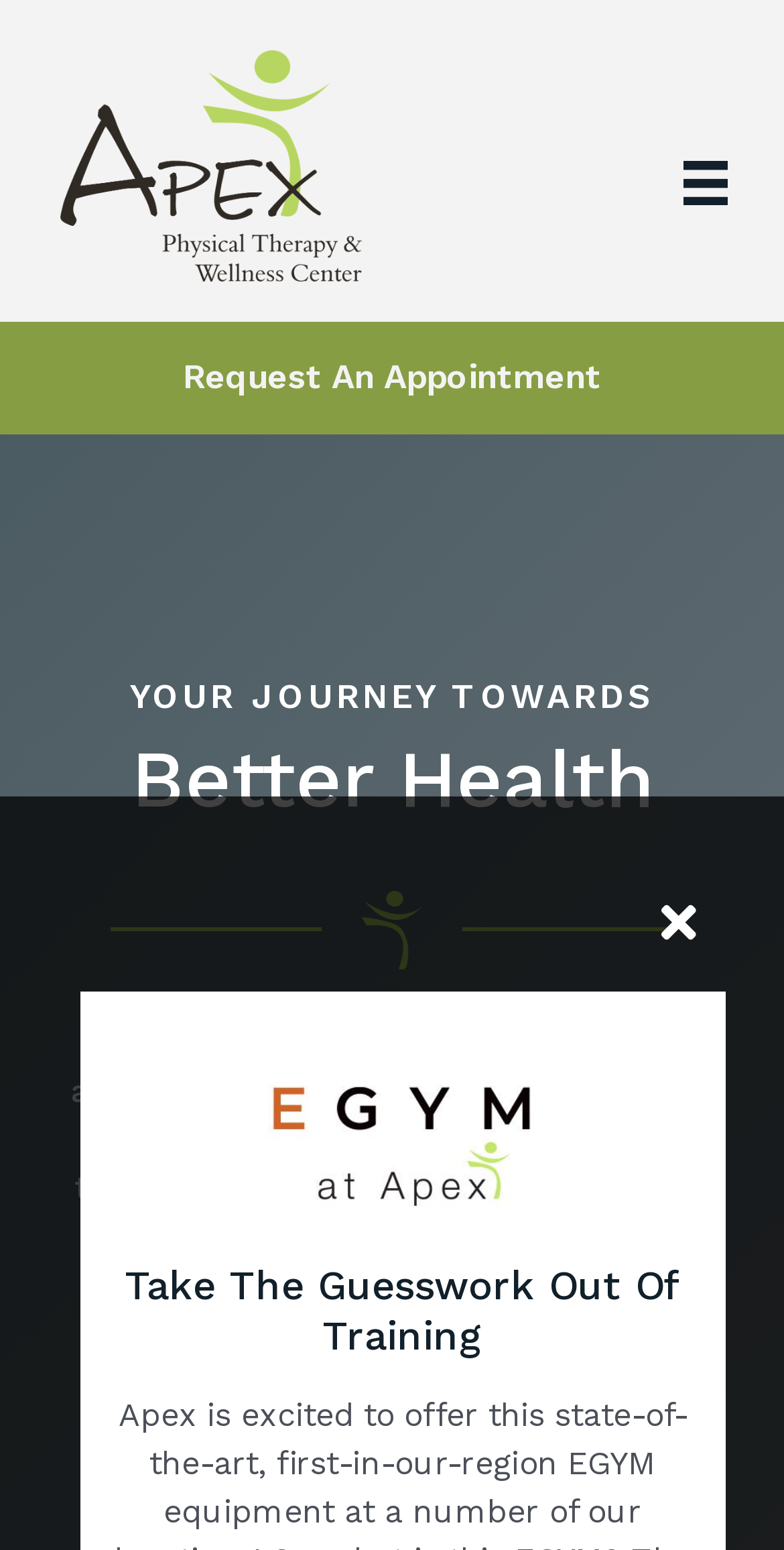Using the element description About The Egym, predict the bounding box coordinates for the UI element. Provide the coordinates in (top-left x, top-left y, bottom-right x, bottom-right y) format with values ranging from 0 to 1.

[0.223, 0.629, 0.805, 0.695]